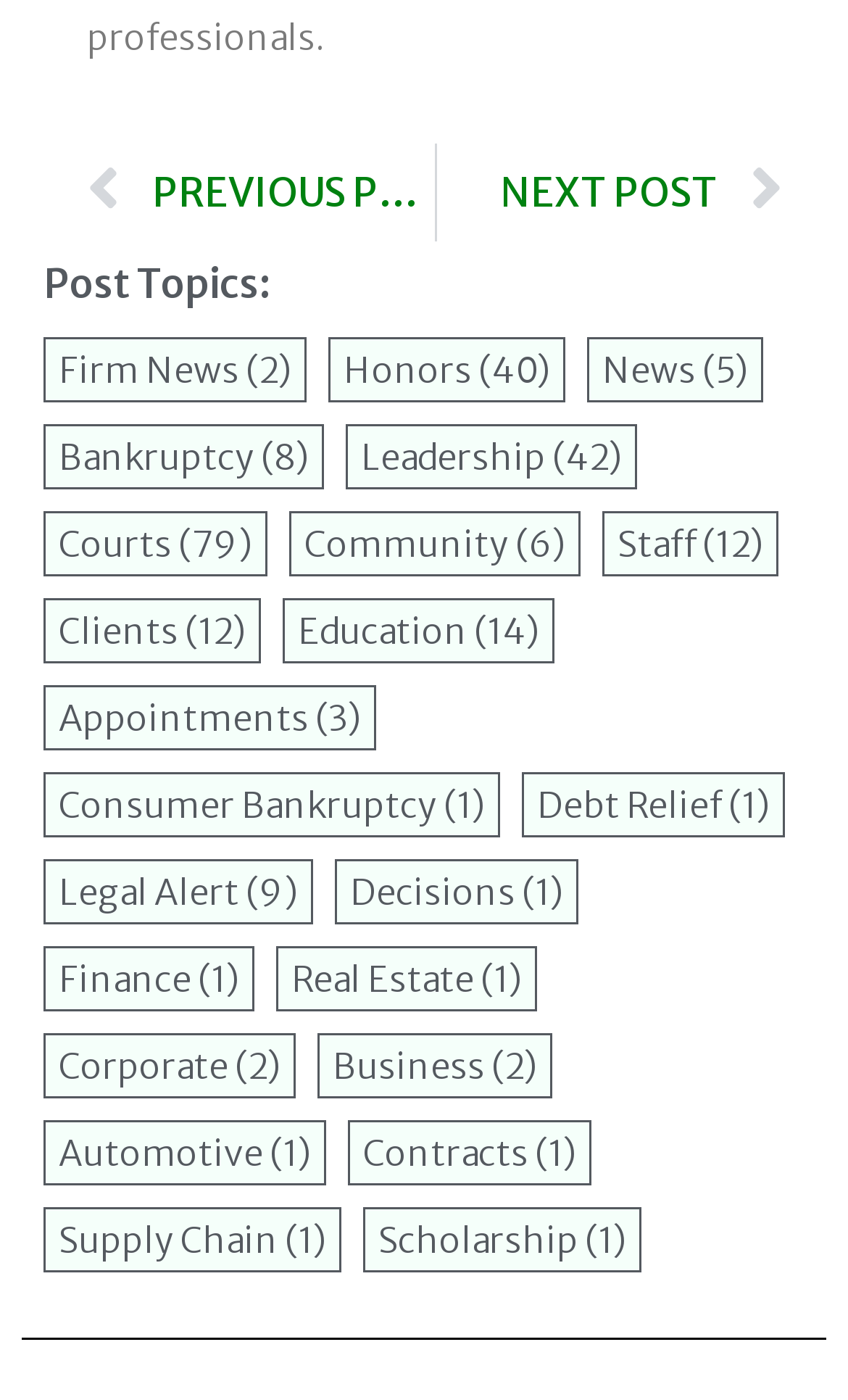Find the bounding box coordinates of the clickable region needed to perform the following instruction: "Go to next post". The coordinates should be provided as four float numbers between 0 and 1, i.e., [left, top, right, bottom].

[0.514, 0.102, 0.923, 0.172]